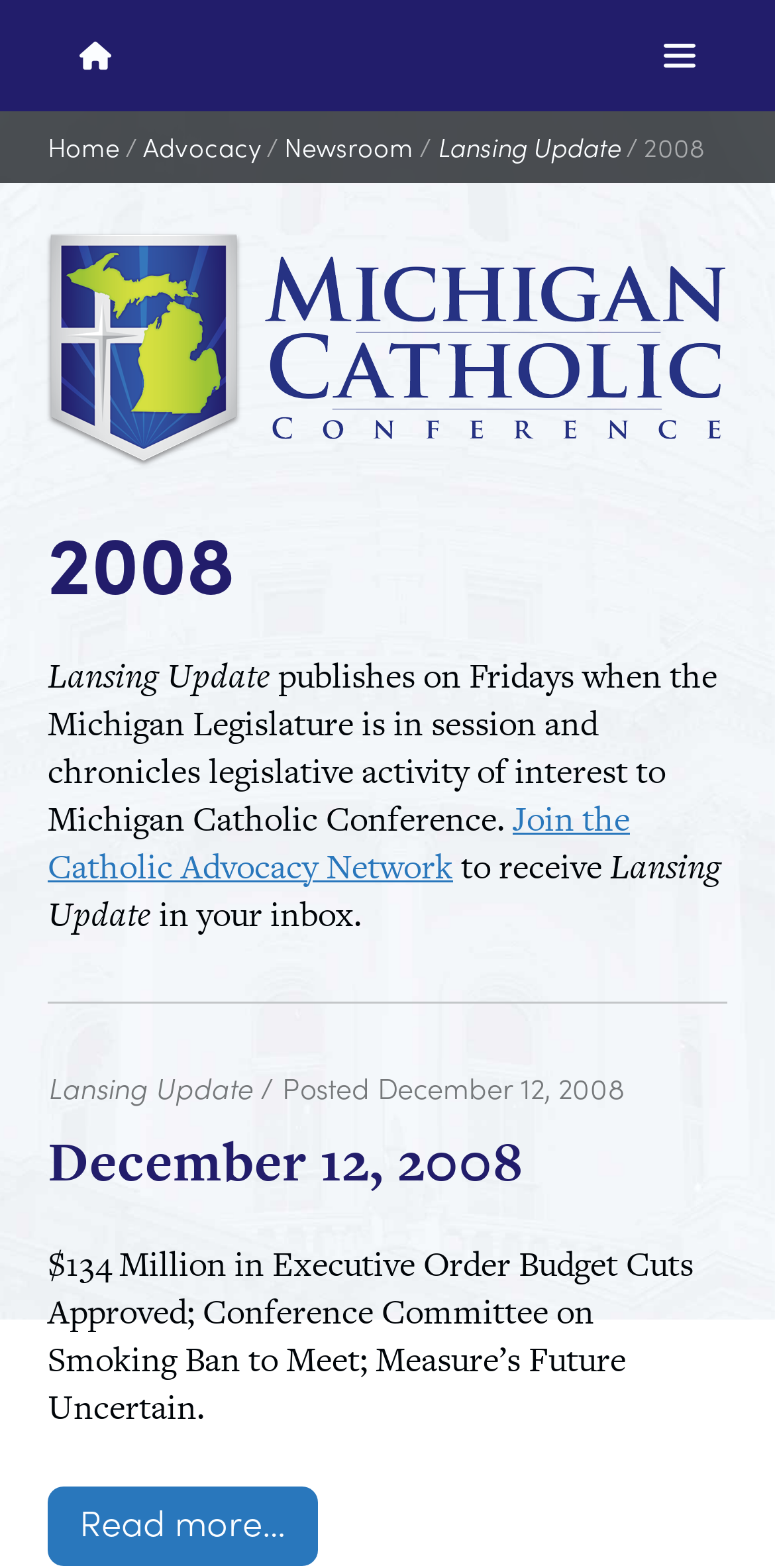Give a concise answer using one word or a phrase to the following question:
What is the name of the organization?

Michigan Catholic Conference